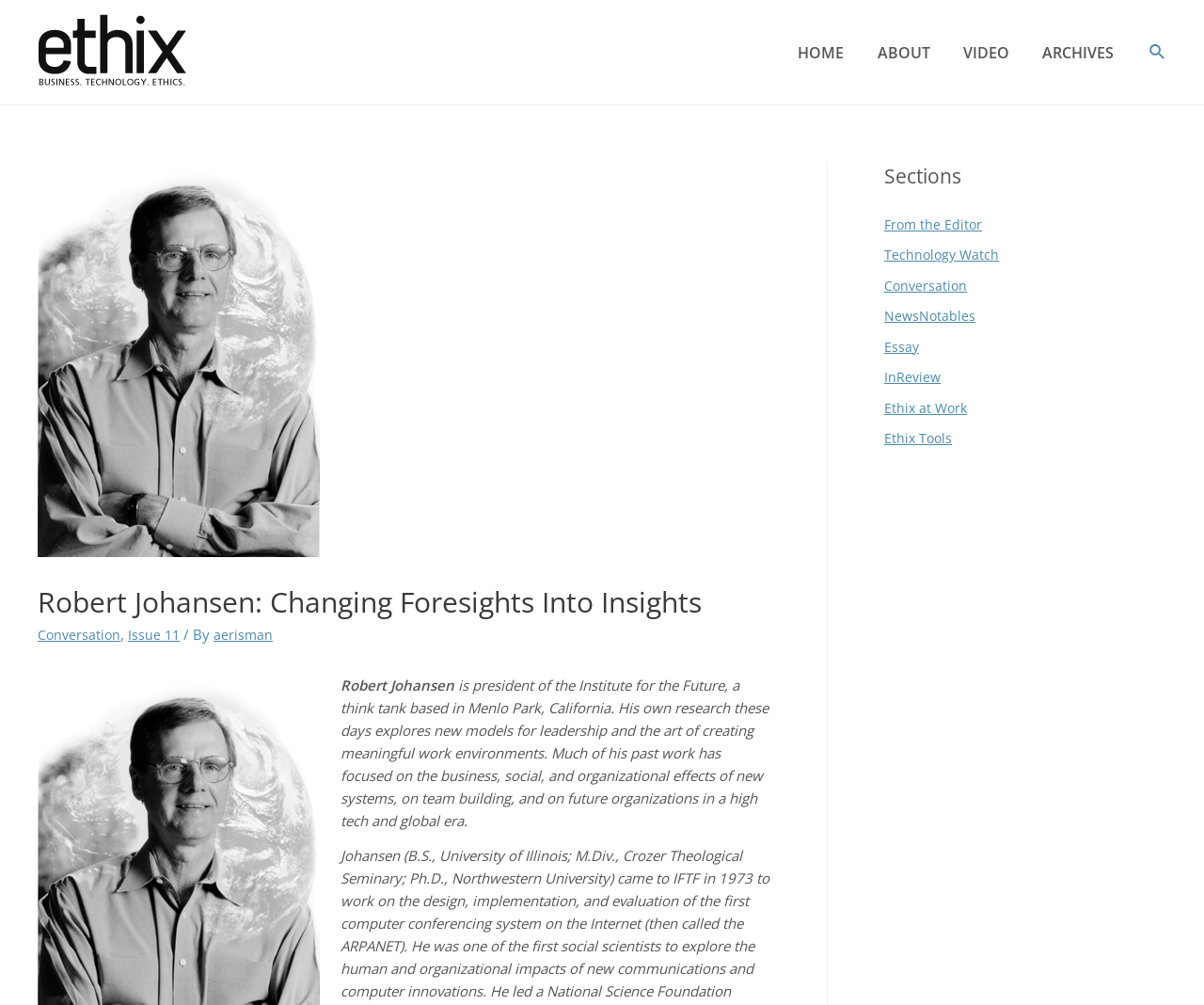Specify the bounding box coordinates for the region that must be clicked to perform the given instruction: "go to home page".

[0.659, 0.019, 0.723, 0.085]